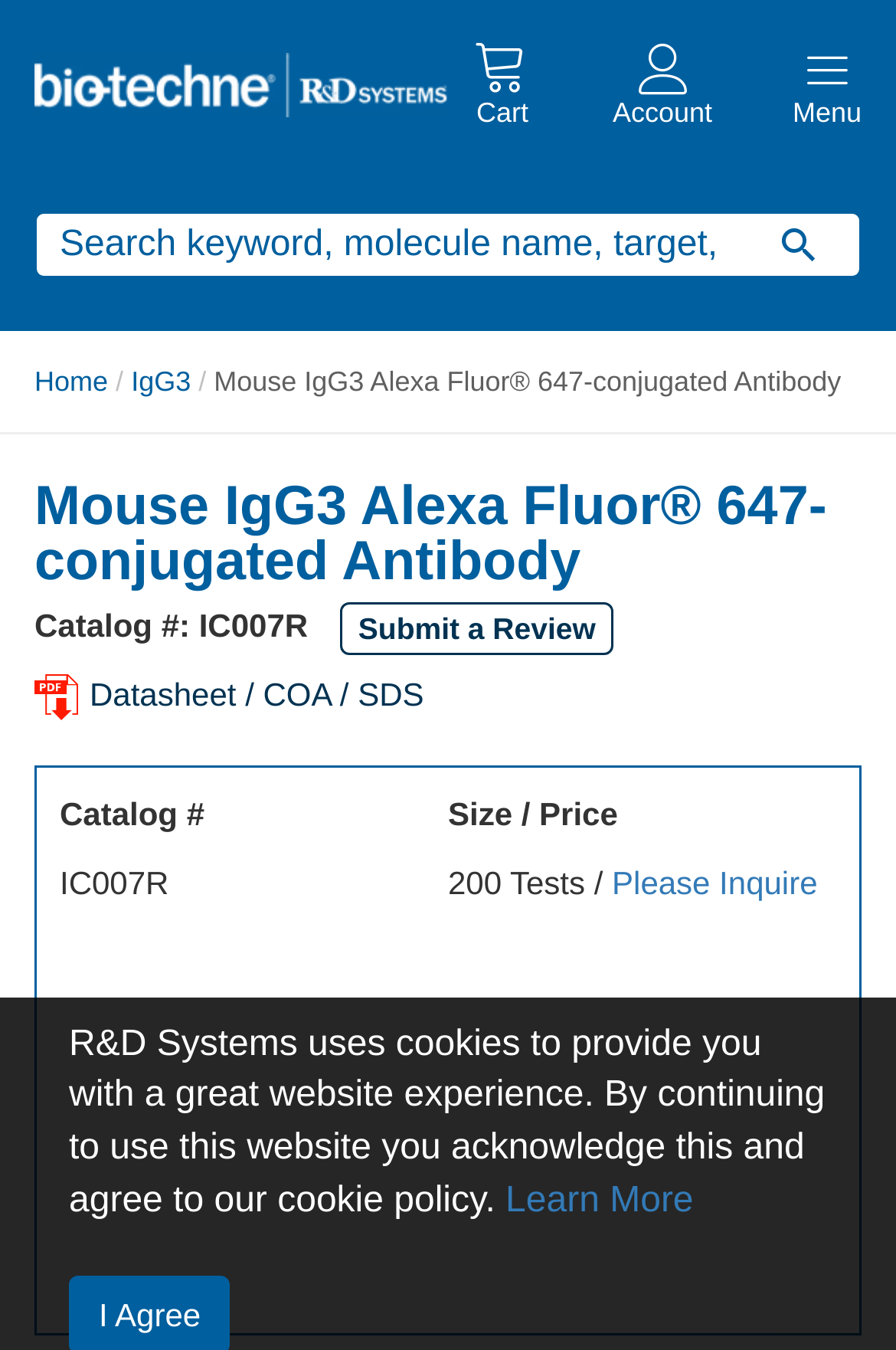Locate the bounding box coordinates of the clickable element to fulfill the following instruction: "Search for a product". Provide the coordinates as four float numbers between 0 and 1 in the format [left, top, right, bottom].

[0.038, 0.157, 0.823, 0.206]